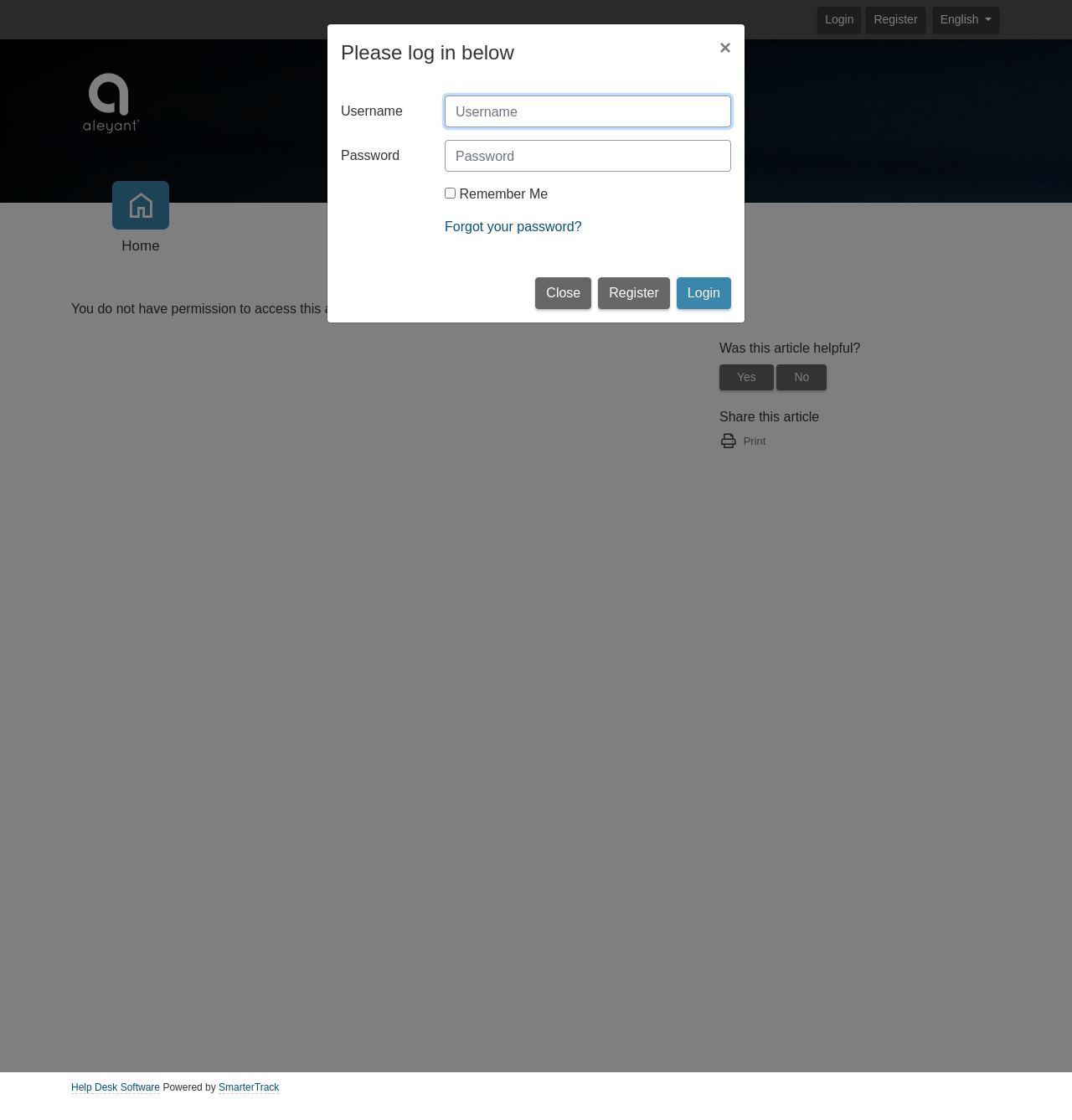How many options are available to rate the article?
From the screenshot, supply a one-word or short-phrase answer.

2